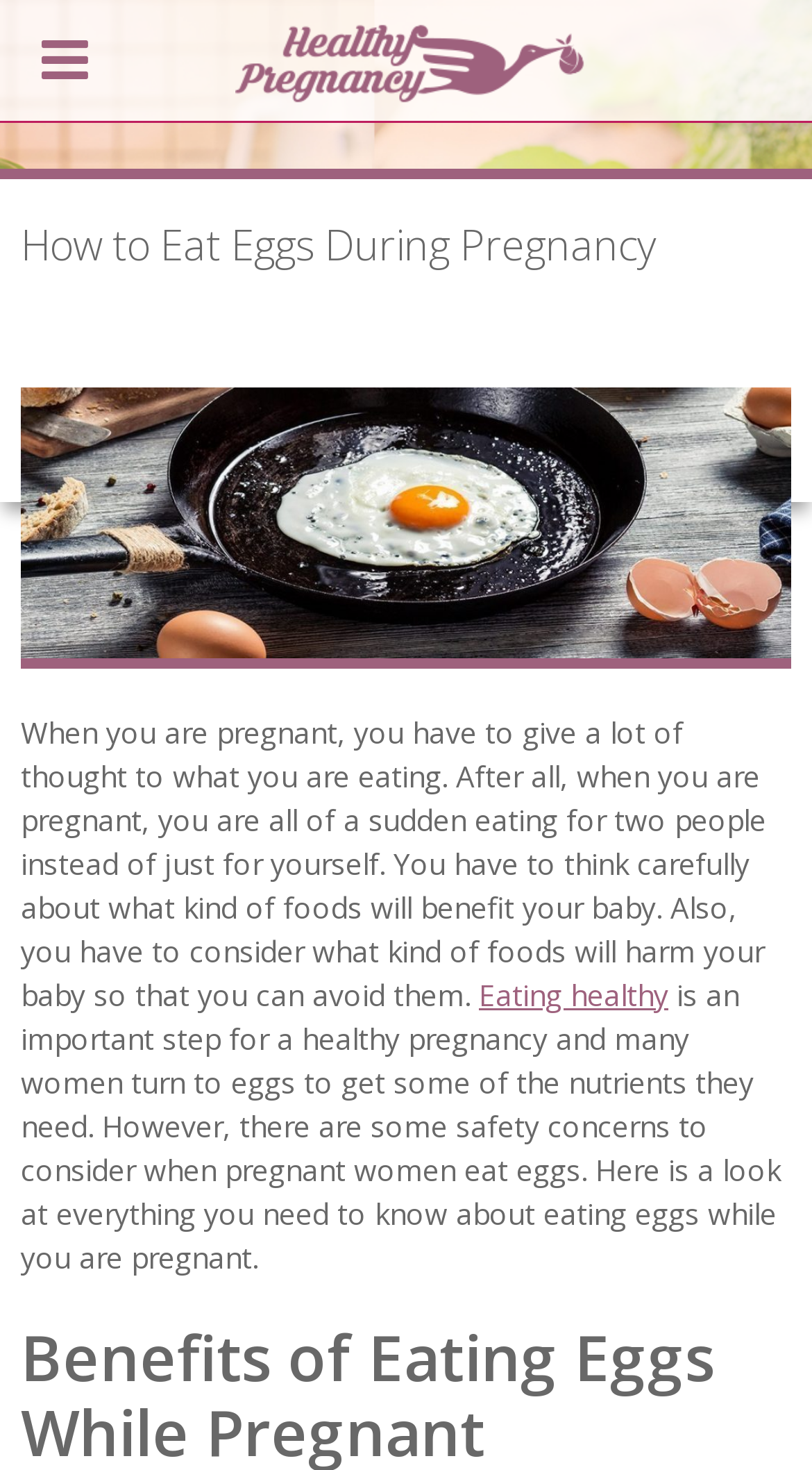Using the element description: "alt="Healthy Pregnancy Mobile Logo"", determine the bounding box coordinates for the specified UI element. The coordinates should be four float numbers between 0 and 1, [left, top, right, bottom].

[0.276, 0.031, 0.724, 0.082]